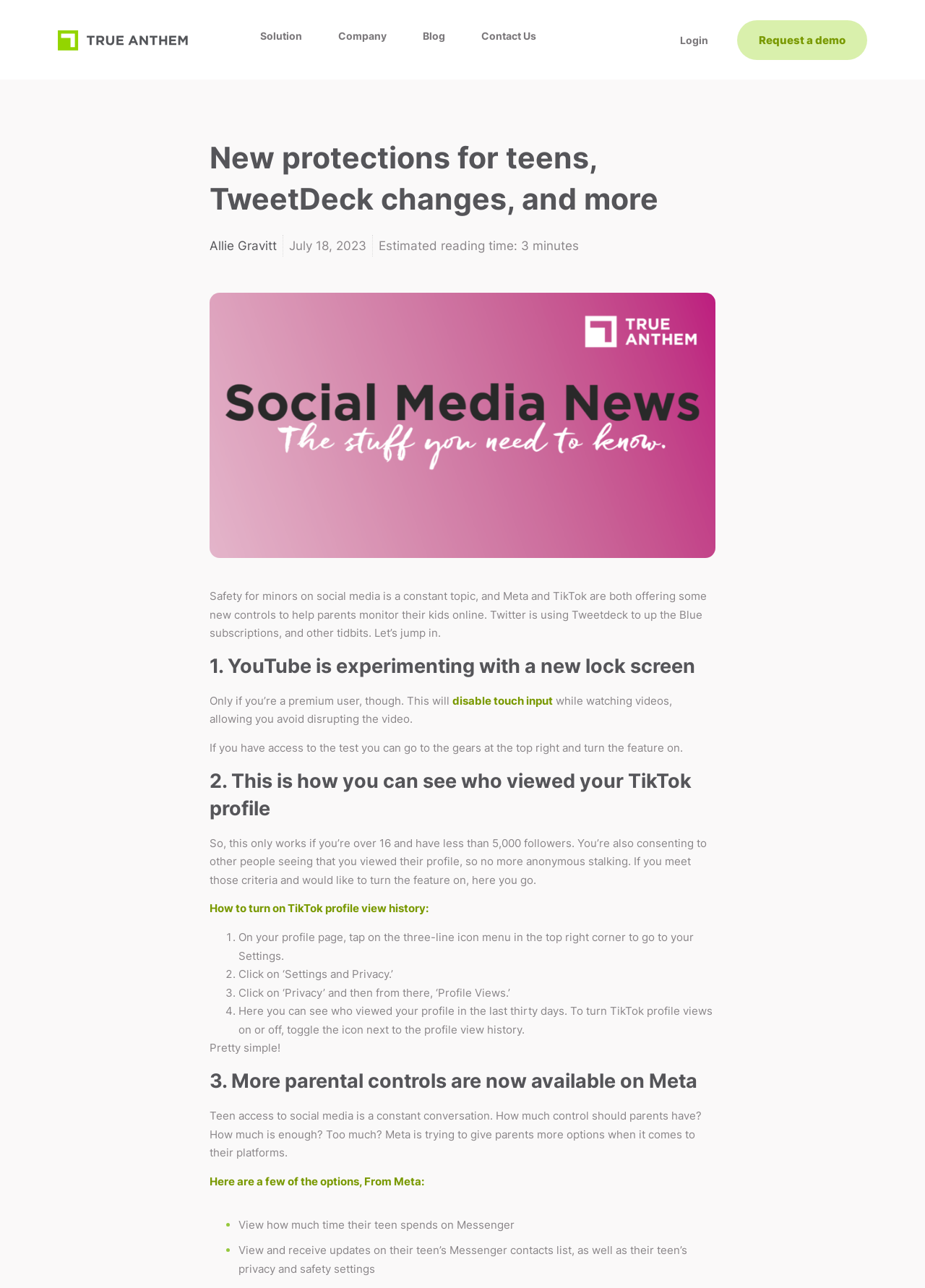Highlight the bounding box coordinates of the region I should click on to meet the following instruction: "Read the article 'New protections for teens, TweetDeck changes, and more'".

[0.227, 0.107, 0.773, 0.171]